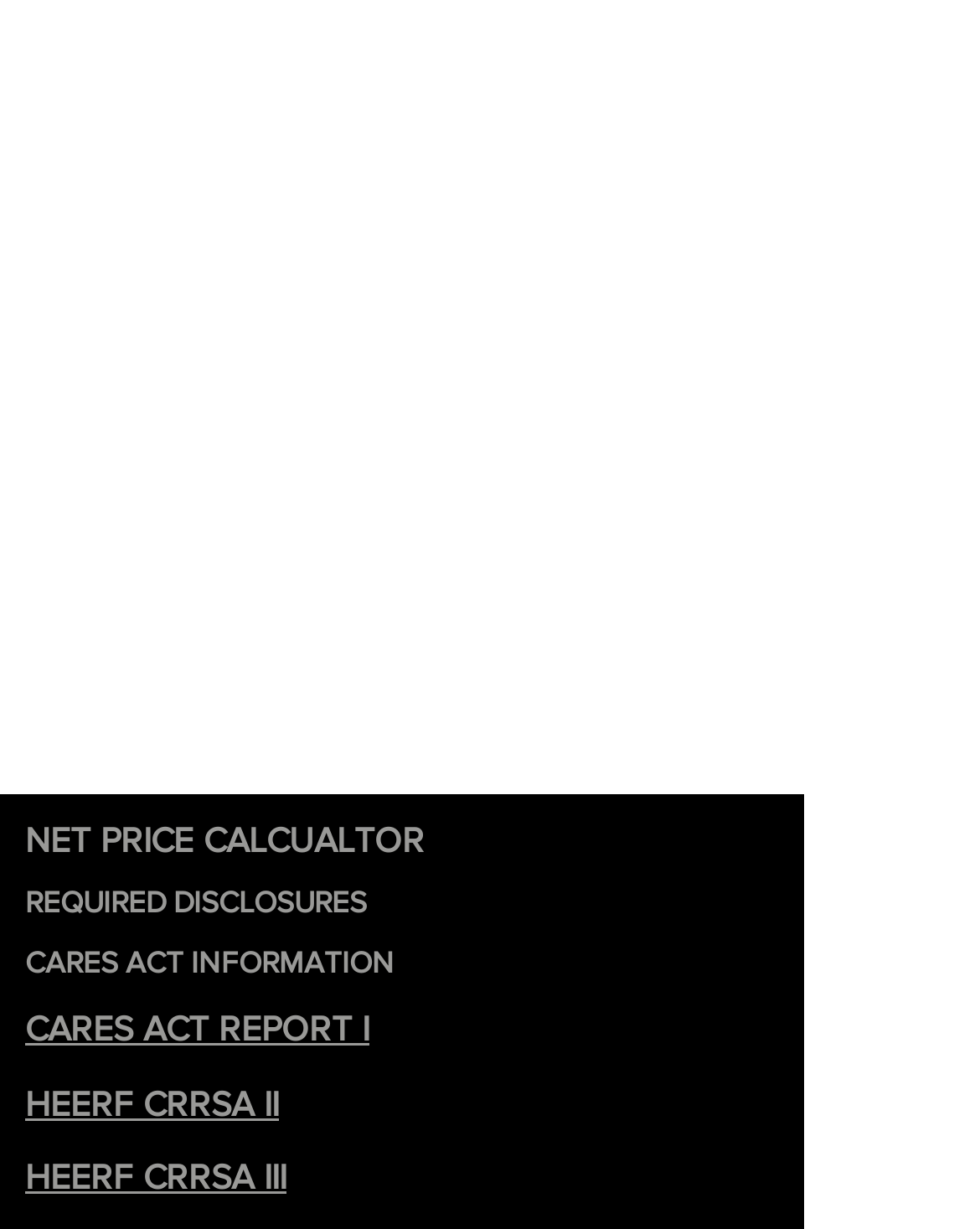What is the last item in the list of headings?
Based on the image, provide your answer in one word or phrase.

HEERF CRRSA III